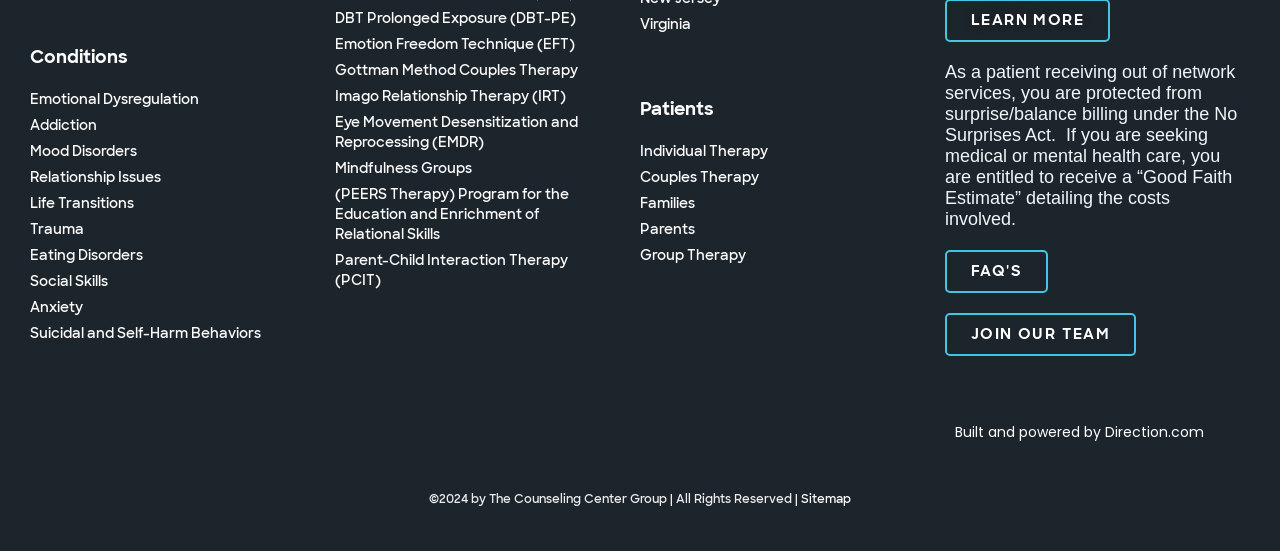Kindly determine the bounding box coordinates for the clickable area to achieve the given instruction: "Explore the Sitemap".

[0.626, 0.891, 0.665, 0.92]